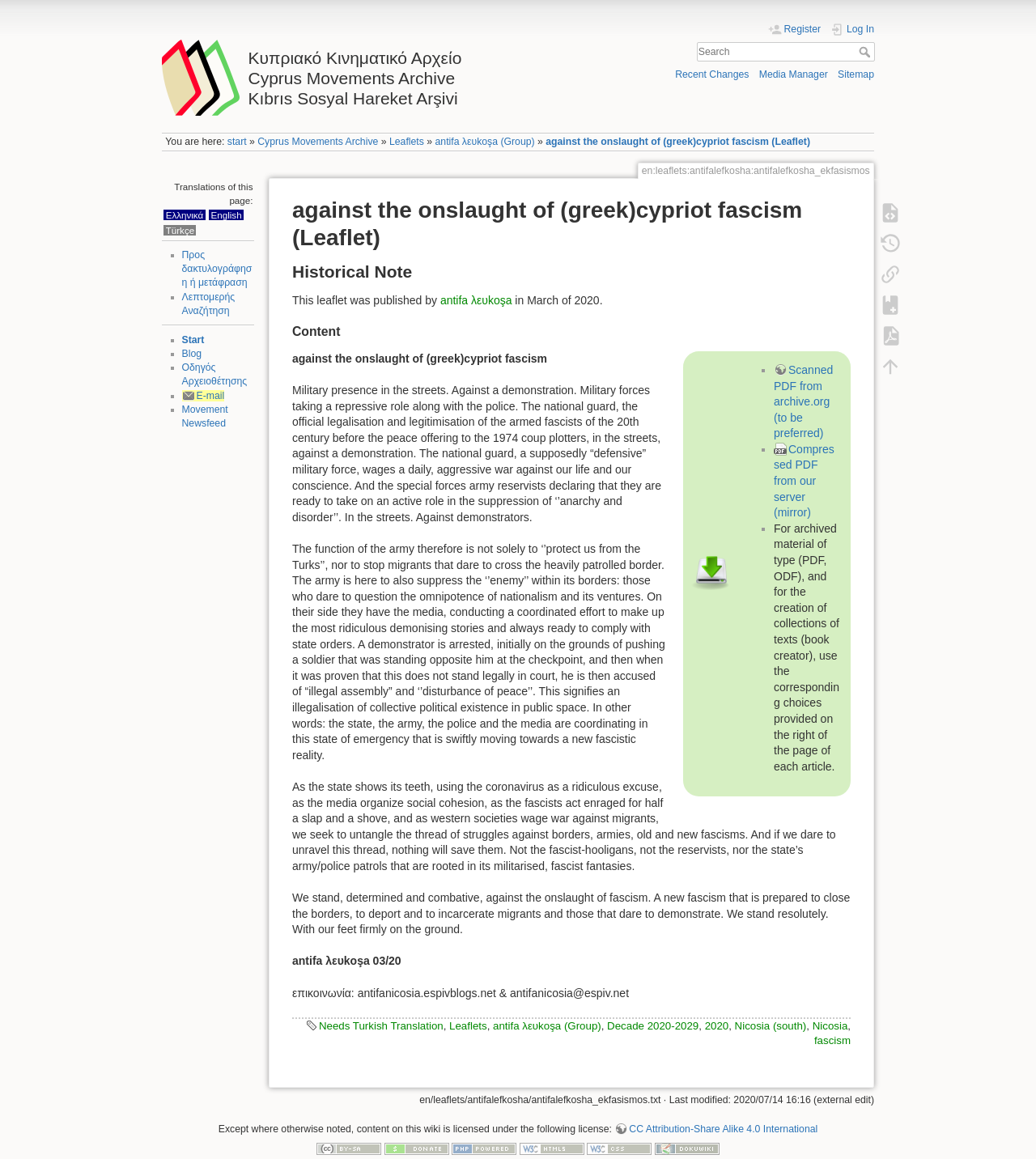Using the information in the image, could you please answer the following question in detail:
What is the date of the last modification of the page?

The date of the last modification of the page can be found in the text '· Last modified: 2020/07/14 16:16 (external edit)' at the bottom of the page.